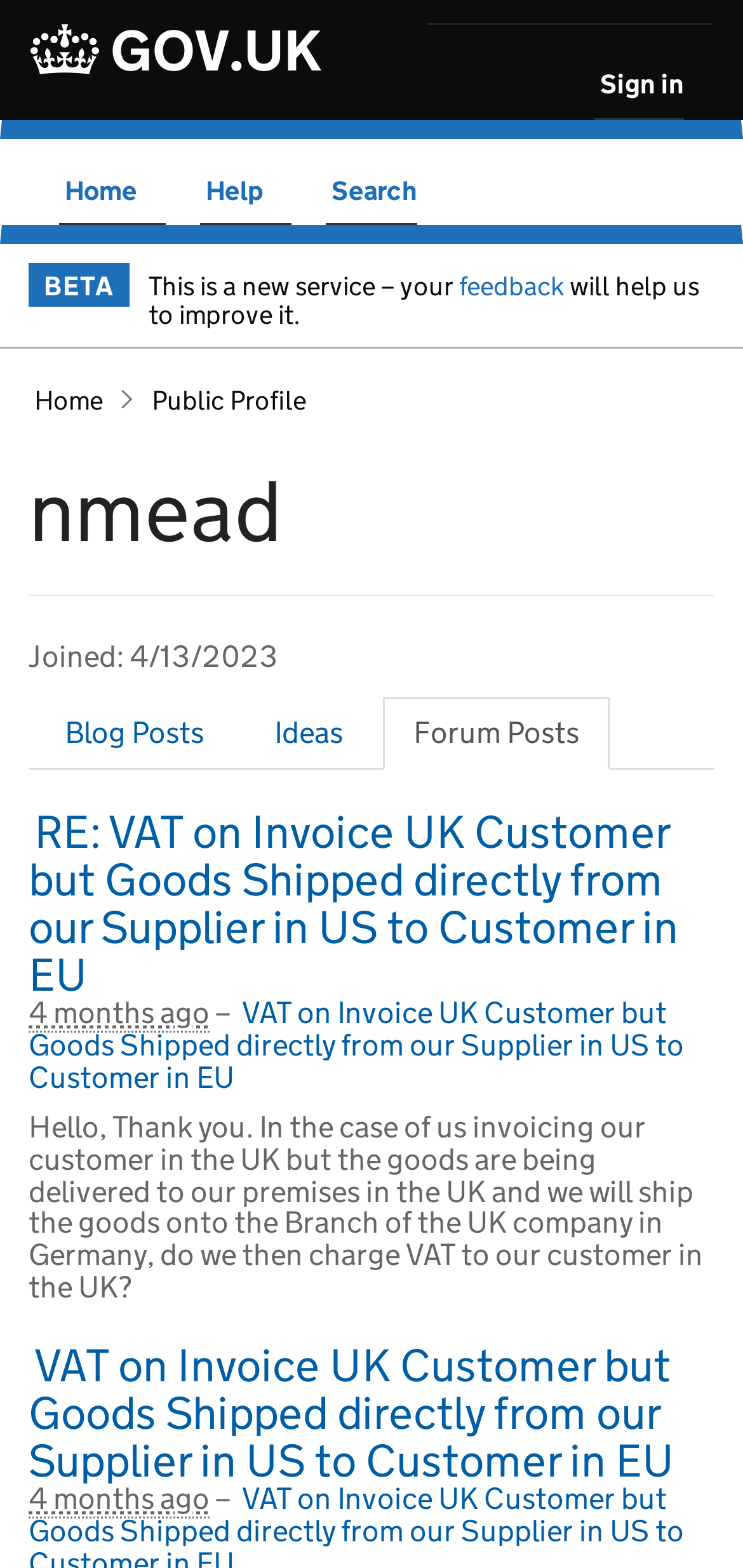Elaborate on the information and visuals displayed on the webpage.

This webpage is a public profile page on a community forum, specifically on the GOV.UK website. At the top left, there is a "Skip to main content" link, followed by the GOV.UK logo. A horizontal menubar is located below, containing a "Sign in" menu item on the right side. 

Below the menubar, there is a "BETA" label, indicating that this is a new service. A message follows, asking for feedback to improve the service. 

On the left side, there is a navigation menu with links to "Home", "Help", and "Search". Below this menu, there is a "Home" link, followed by the title "Public Profile" and the username "nmead". 

The main content area is divided into sections. The first section displays the user's profile information, including the join date. Below this, there are three links to "Blog Posts", "Ideas", and "Forum Posts". 

The next section displays a forum post titled "RE: VAT on Invoice UK Customer but Goods Shipped directly from our Supplier in US to Customer in EU". This post includes a link to the original topic, the date and time of the post, and the content of the post, which is a question about VAT invoicing. 

Another forum post with the same title is displayed below, with similar information, including a link to the original topic, the date and time of the post, and the content of the post.